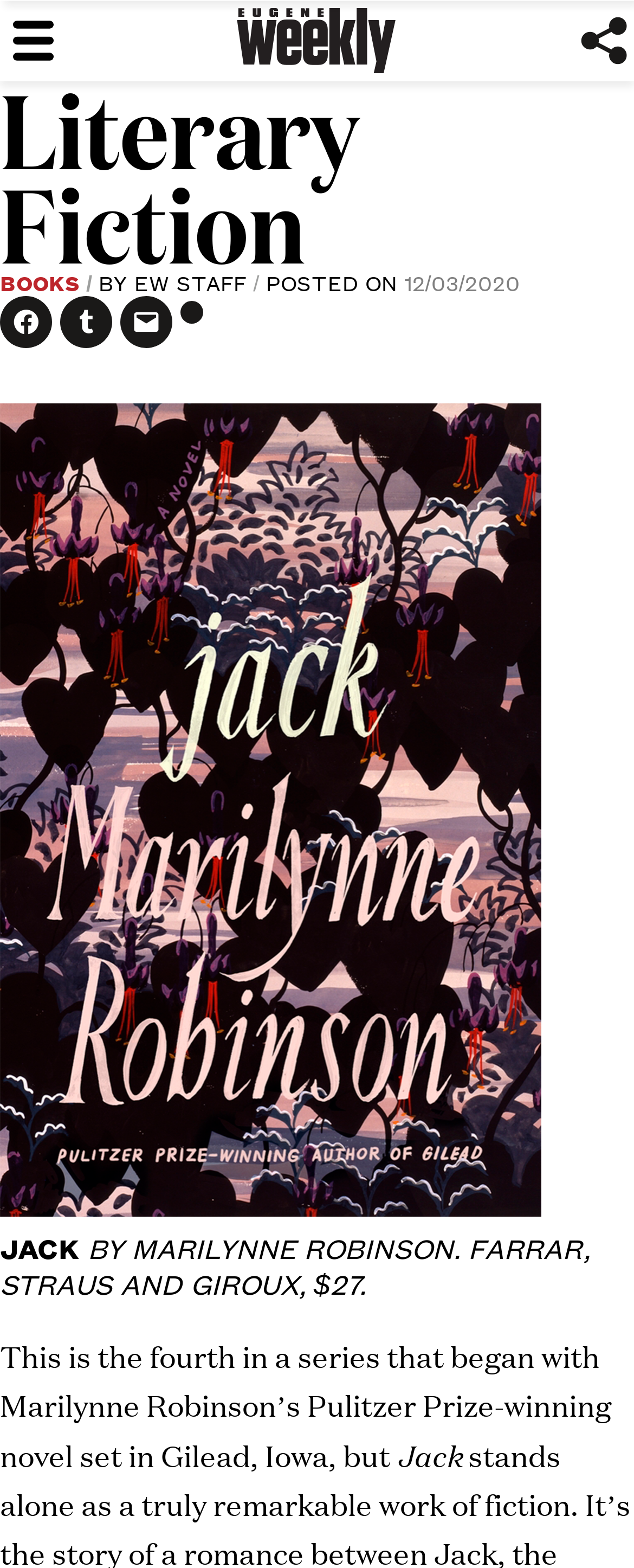What is the name of the series that the book is part of?
Answer the question with a single word or phrase derived from the image.

Gilead